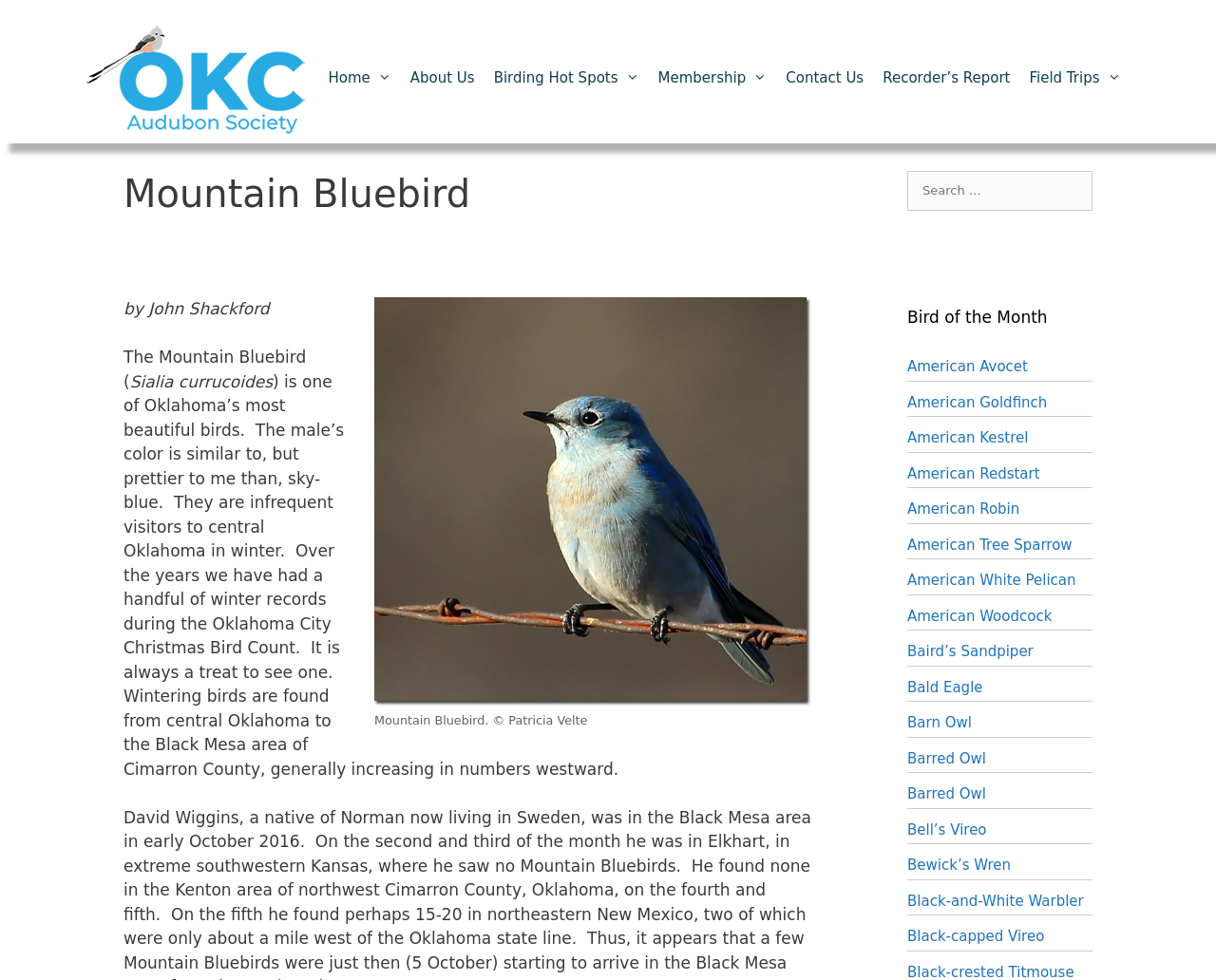Detail the features and information presented on the webpage.

The webpage is about the Mountain Bluebird, a bird species, and is part of the Oklahoma City Audubon Society's website. At the top left, there is a logo of the Oklahoma City Audubon Society, accompanied by a link to the organization's homepage. 

Below the logo, there is a navigation menu with seven links: Home, About Us, Birding Hot Spots, Membership, Contact Us, Recorder’s Report, and Field Trips. 

The main content of the webpage is about the Mountain Bluebird. There is a large heading that reads "Mountain Bluebird" at the top, followed by a figure with a caption that describes the bird's appearance and provides a photo credit. Below the figure, there is a paragraph of text written by John Shackford that provides information about the bird's characteristics, habits, and sightings in Oklahoma.

To the right of the main content, there is a complementary section that contains a search box and a list of links to other bird species, labeled as "Bird of the Month". There are 15 links in total, each leading to a different bird species.